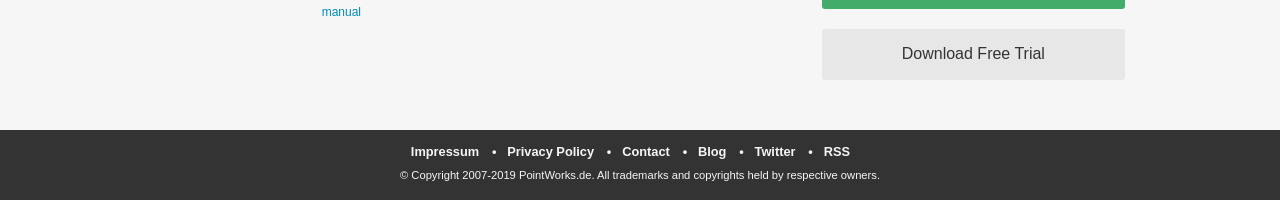Please analyze the image and provide a thorough answer to the question:
How many social media links are at the bottom of the webpage?

At the bottom of the webpage, there are two social media links, 'Twitter' and 'RSS', which are located next to each other with bounding box coordinates of [0.589, 0.479, 0.64, 0.954] and [0.643, 0.479, 0.679, 0.954] respectively.